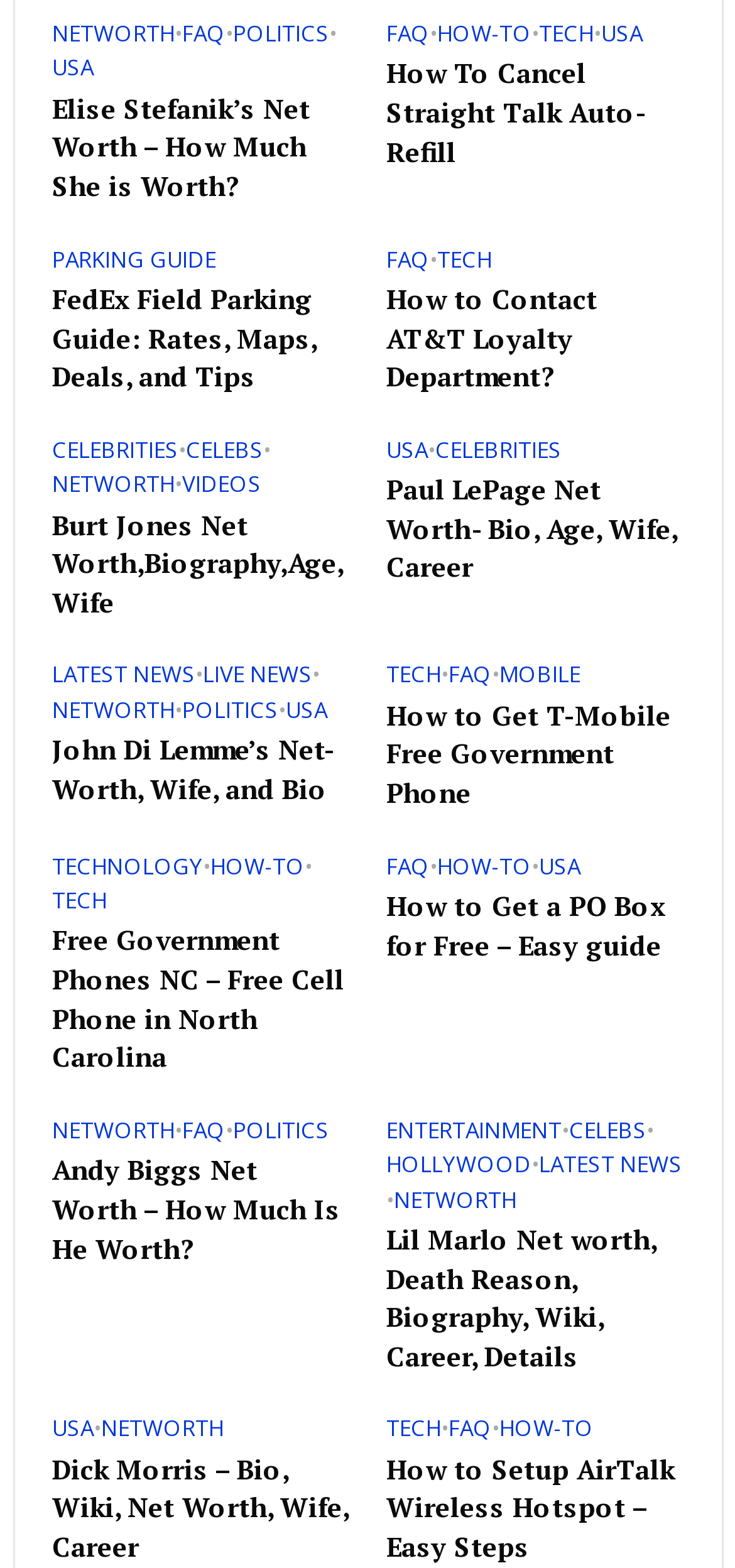Find the bounding box coordinates for the element described here: "Burt Jones Net Worth,Biography,Age,Wife".

[0.071, 0.323, 0.474, 0.397]